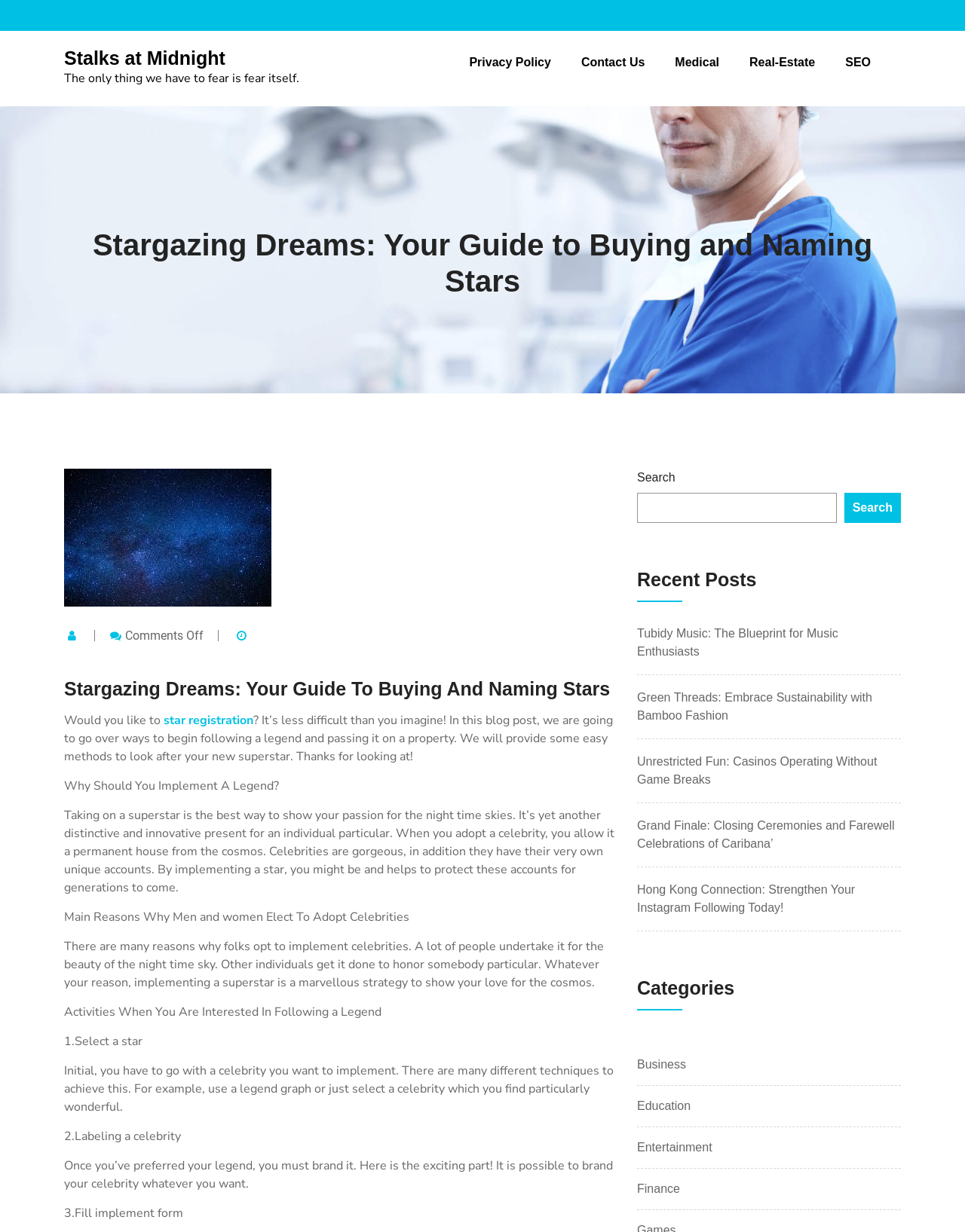Please respond to the question with a concise word or phrase:
How many steps are there to follow a legend?

3